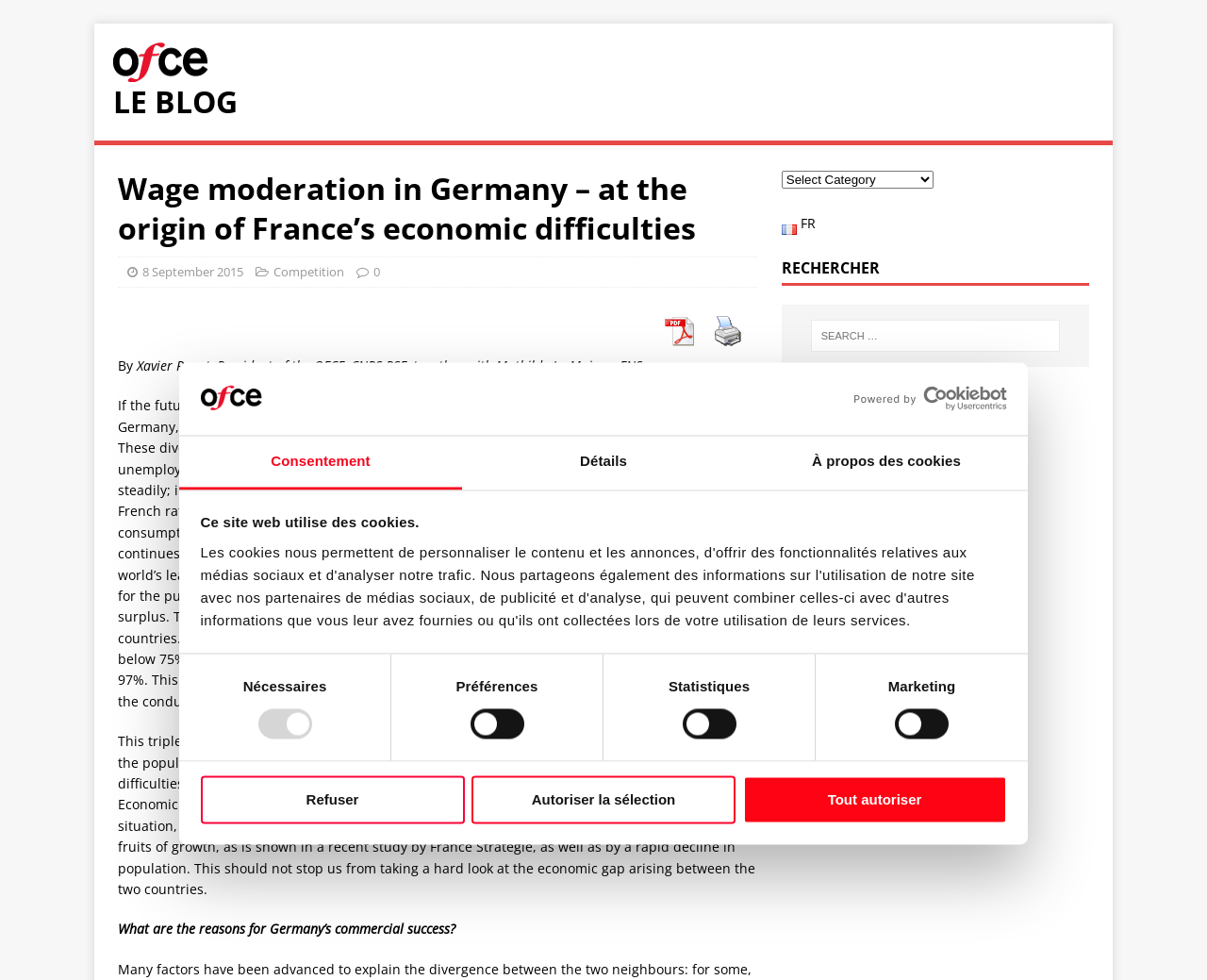Identify the bounding box coordinates for the UI element described by the following text: "À propos des cookies". Provide the coordinates as four float numbers between 0 and 1, in the format [left, top, right, bottom].

[0.617, 0.445, 0.852, 0.5]